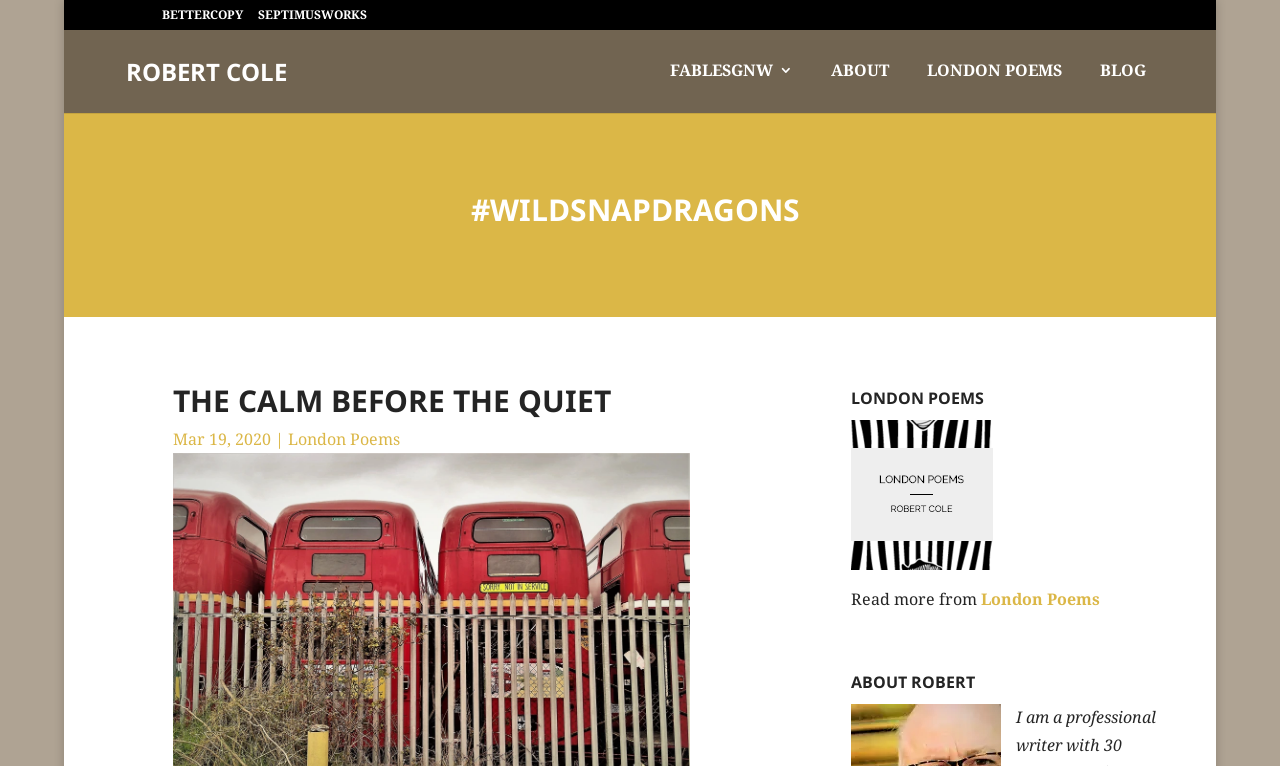Please locate the bounding box coordinates of the element that should be clicked to complete the given instruction: "read THE CALM BEFORE THE QUIET".

[0.135, 0.496, 0.478, 0.55]